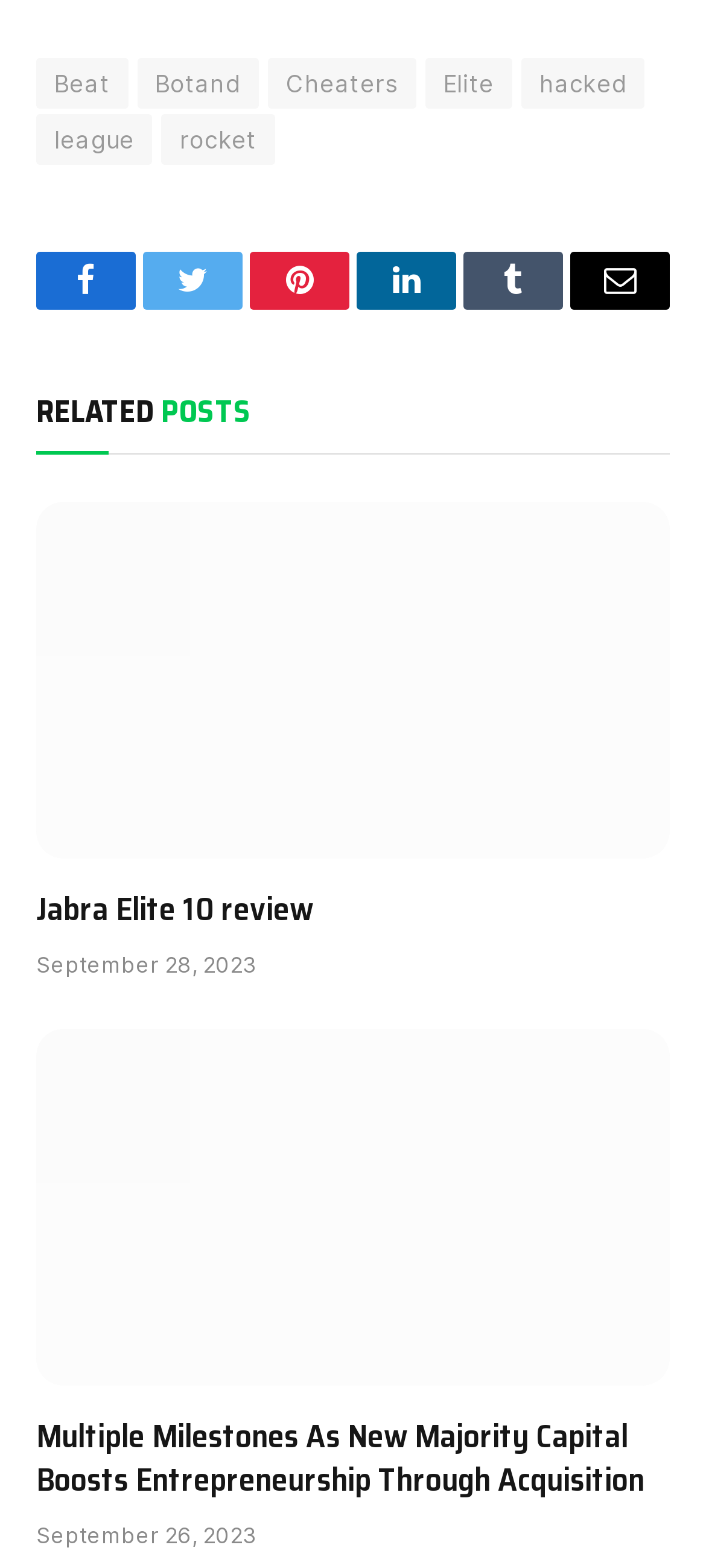Determine the bounding box for the described UI element: "Beat".

[0.051, 0.037, 0.181, 0.069]